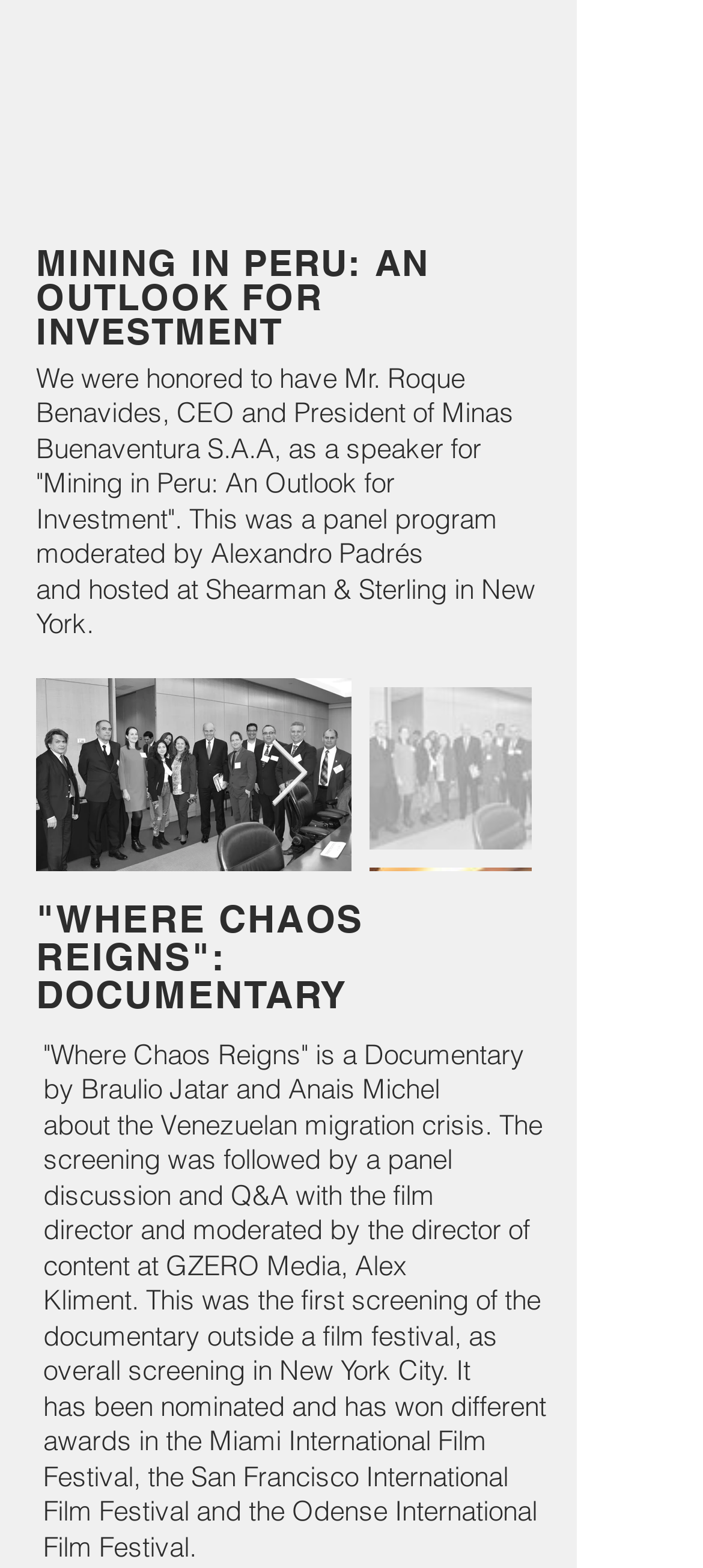Where was the panel program 'Mining in Peru: An Outlook for Investment' hosted? Look at the image and give a one-word or short phrase answer.

Shearman & Sterling in New York